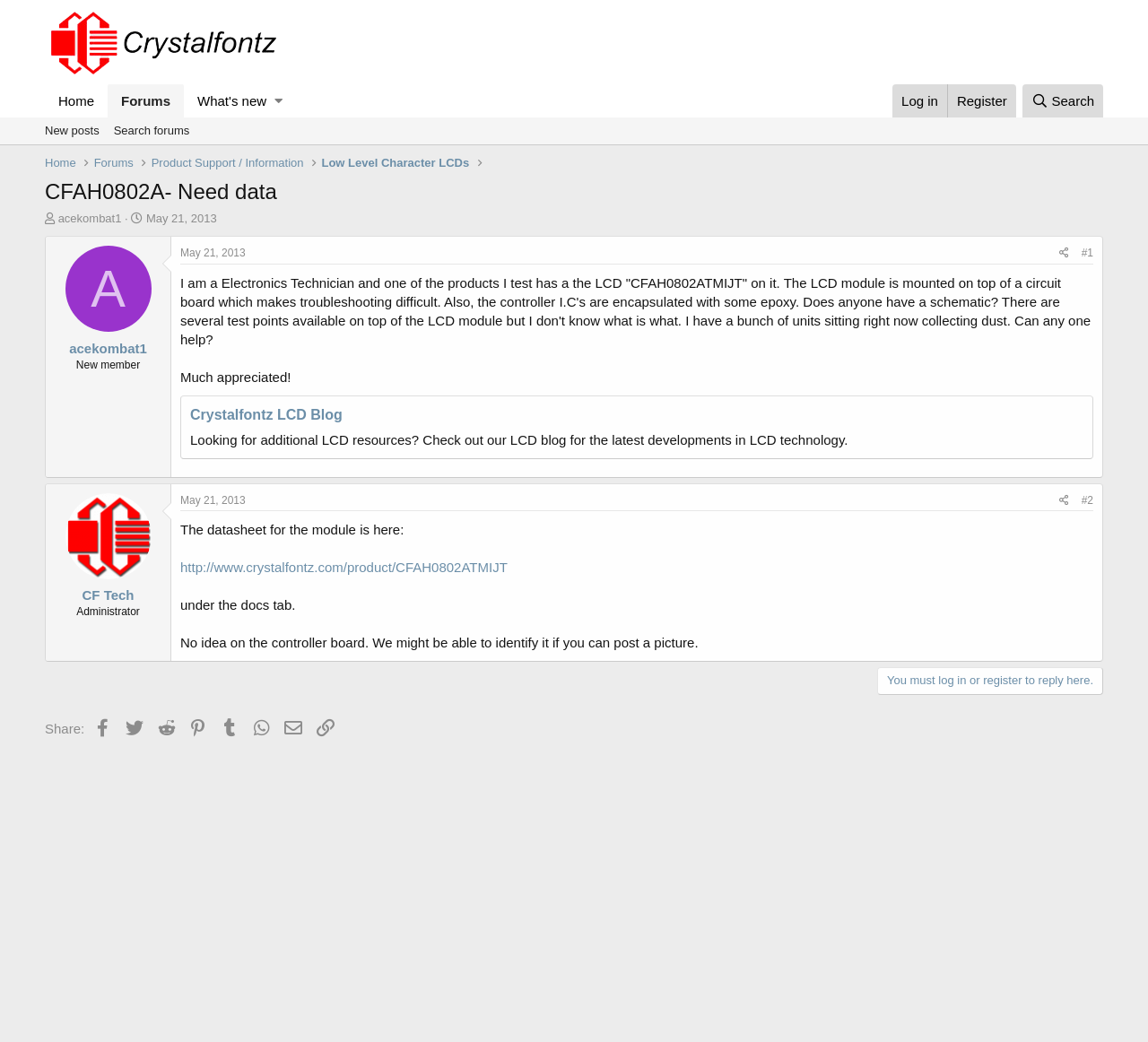Who is the thread starter?
Using the visual information, respond with a single word or phrase.

acekombat1